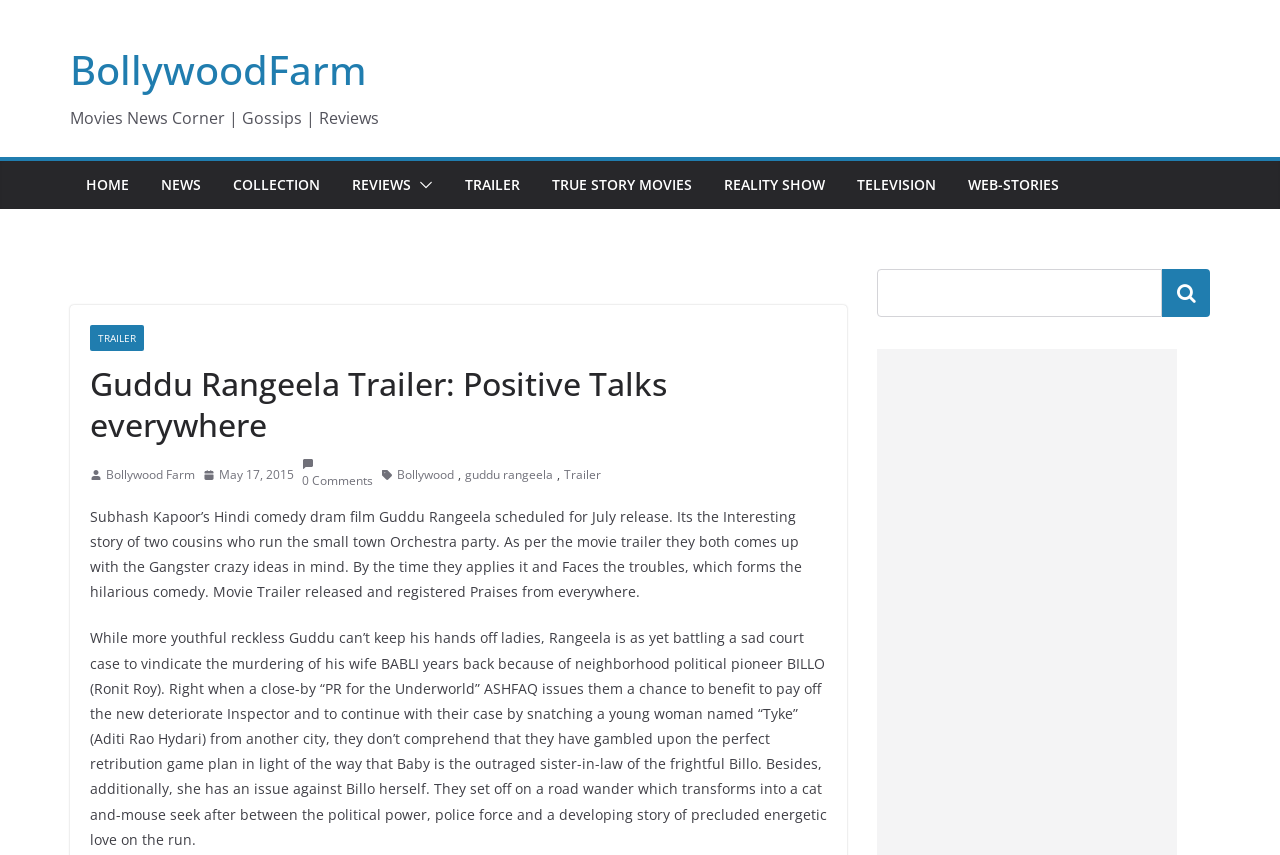Provide an in-depth caption for the elements present on the webpage.

The webpage is about the Bollywood movie "Guddu Rangeela" and its trailer. At the top, there is a heading "BollywoodFarm" with a link to the website's homepage. Below it, there is a horizontal navigation menu with links to "HOME", "NEWS", "COLLECTION", and other categories.

On the left side, there is a vertical menu with links to "TRAILER", "TRUE STORY MOVIES", "REALITY SHOW", and other categories. Below the navigation menu, there is a header section with a heading "Guddu Rangeela Trailer: Positive Talks everywhere" and an image.

To the right of the header section, there is a section with links to "Bollywood Farm", the date "May 17, 2015", and "0 Comments". Below this section, there is a paragraph summarizing the movie's plot, which is about two cousins who run an orchestra party and come up with crazy ideas, leading to hilarious comedy.

Below the summary, there is another paragraph providing more details about the movie's plot, including the characters' backstories and the conflicts they face. At the bottom right, there is a search box with a button and an image.

Throughout the webpage, there are several images, including icons and thumbnails, which are not explicitly described. The overall layout is organized, with clear headings and concise text, making it easy to navigate and read.